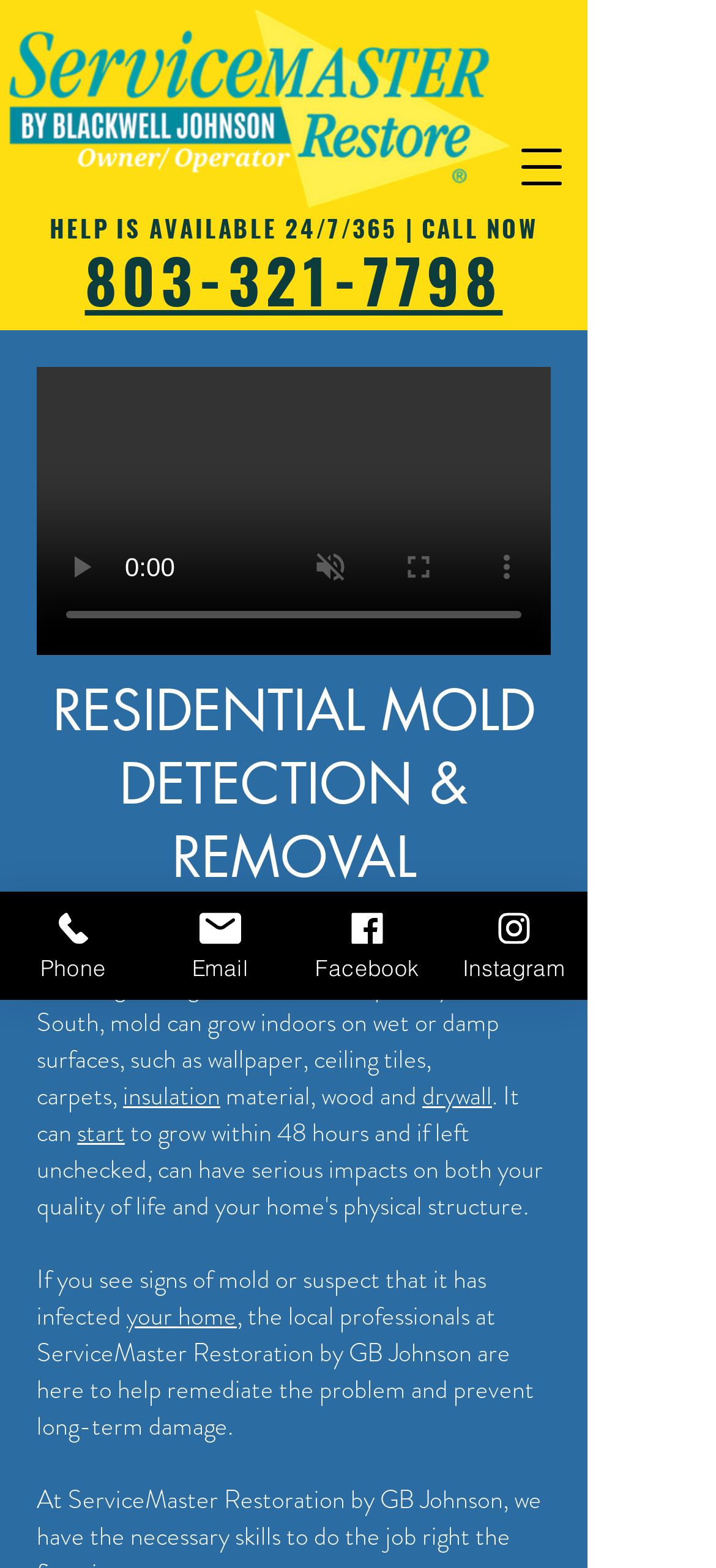Answer this question using a single word or a brief phrase:
What is one of the surfaces on which mold can grow?

Wallpaper